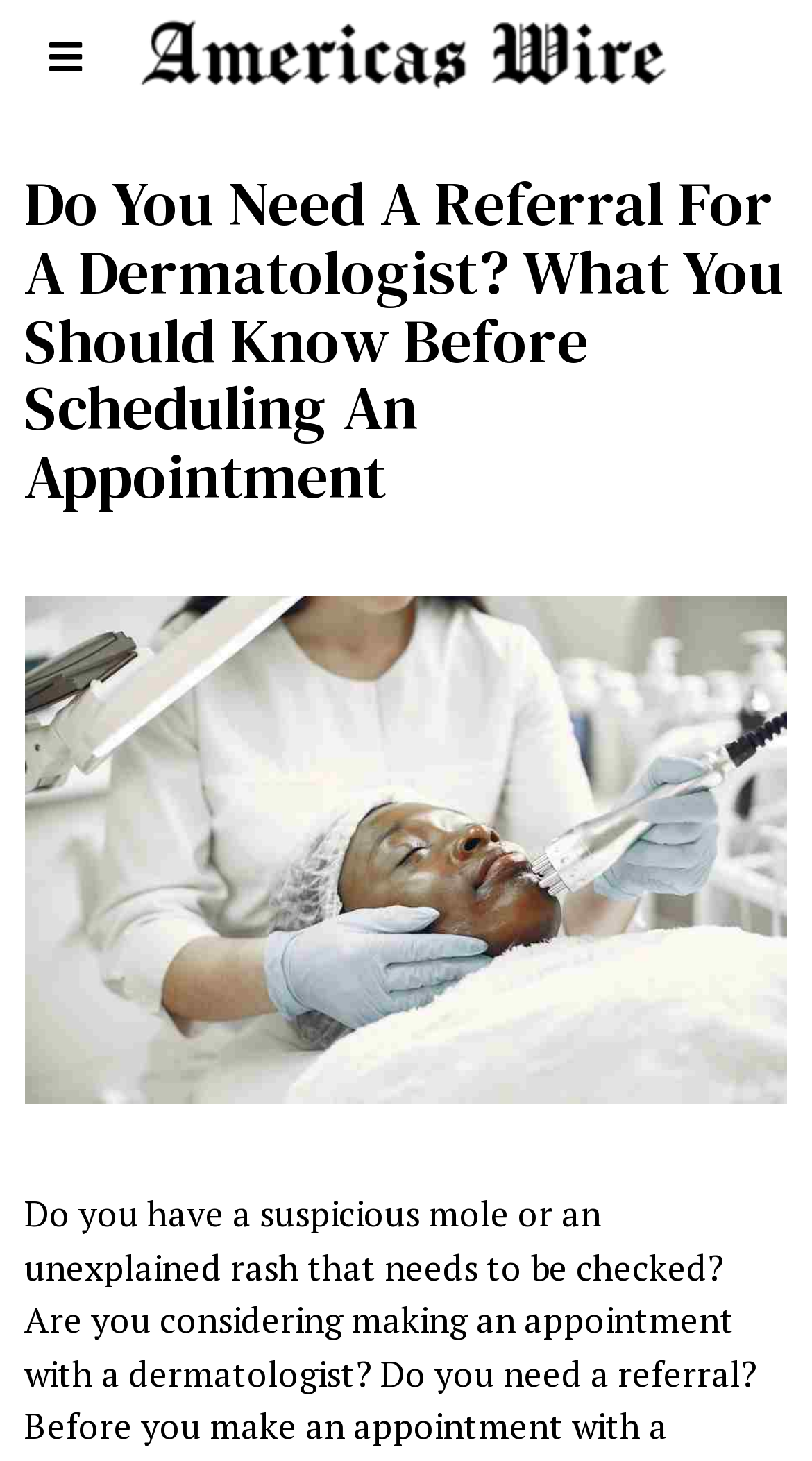Answer the question briefly using a single word or phrase: 
Is there an image on the webpage?

Yes